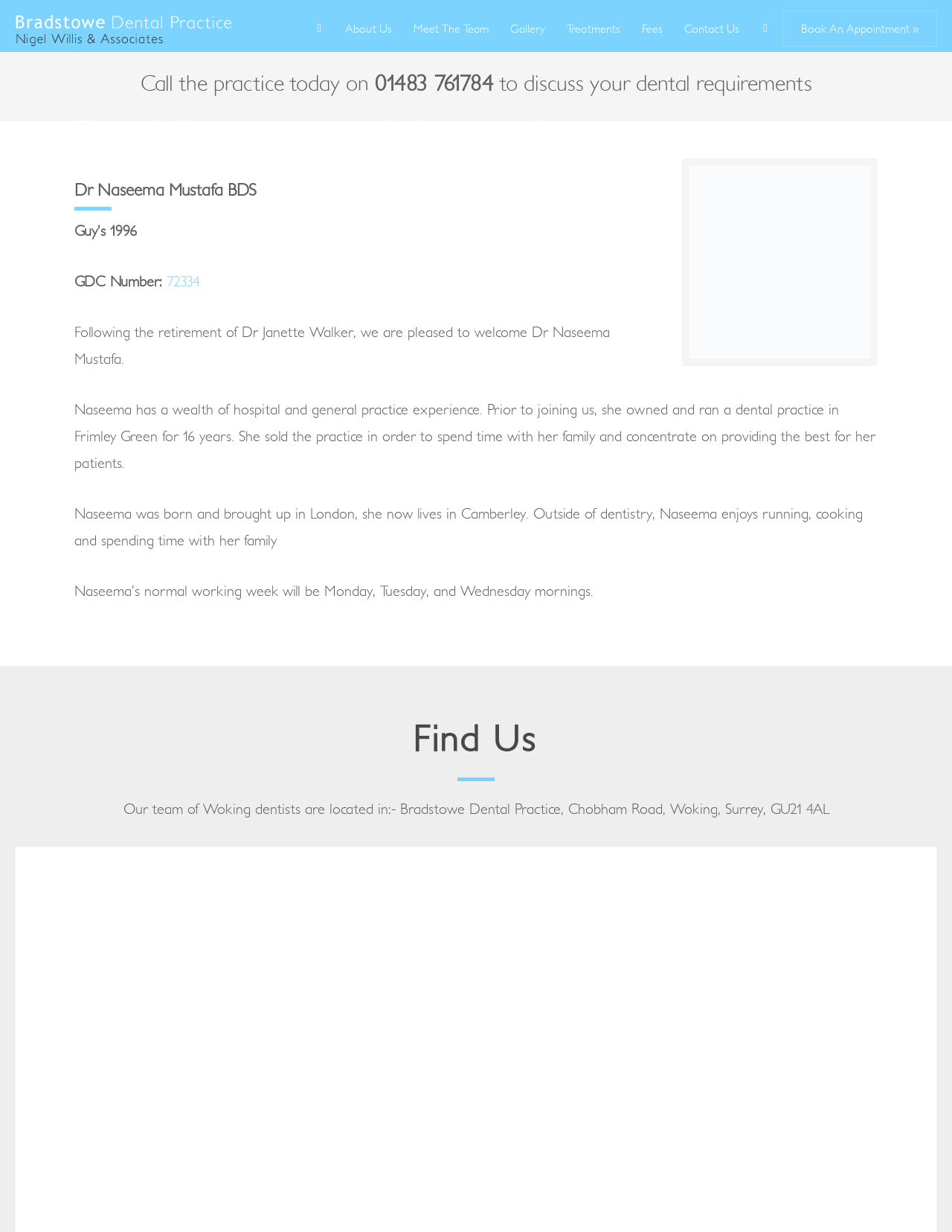Identify the first-level heading on the webpage and generate its text content.

Dr Naseema Mustafa